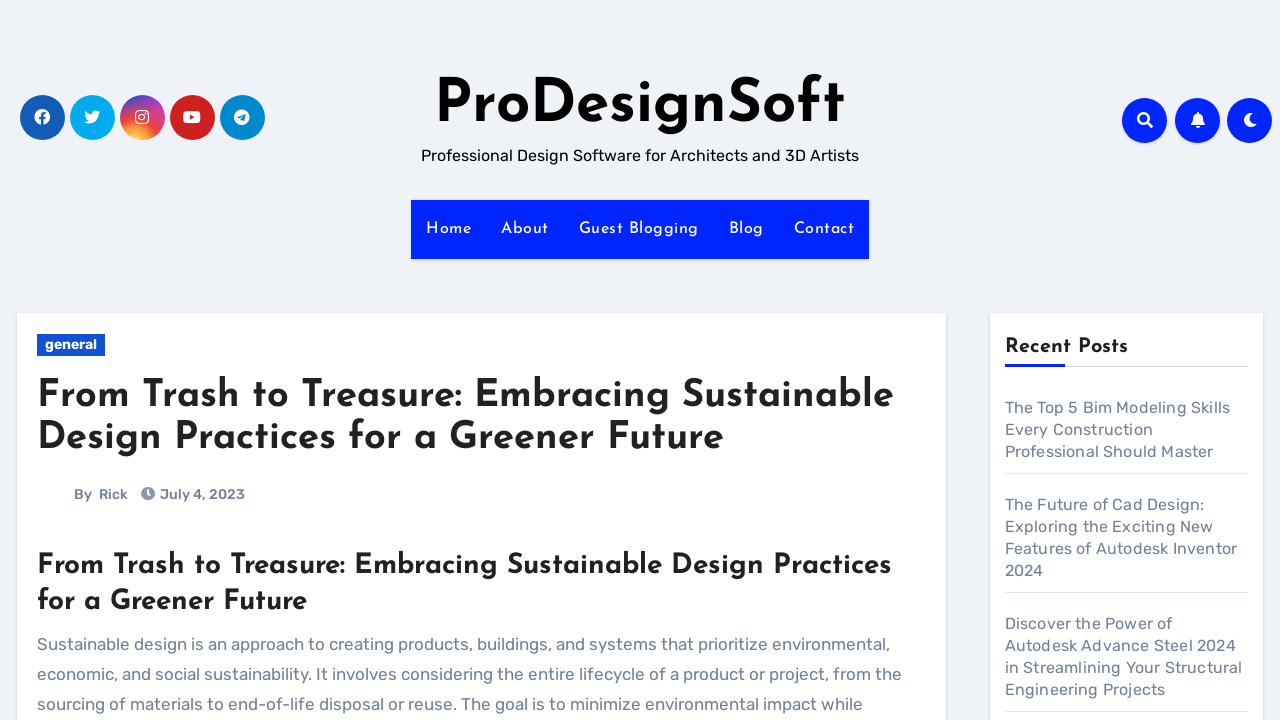How many recent posts are listed?
Refer to the image and provide a one-word or short phrase answer.

3